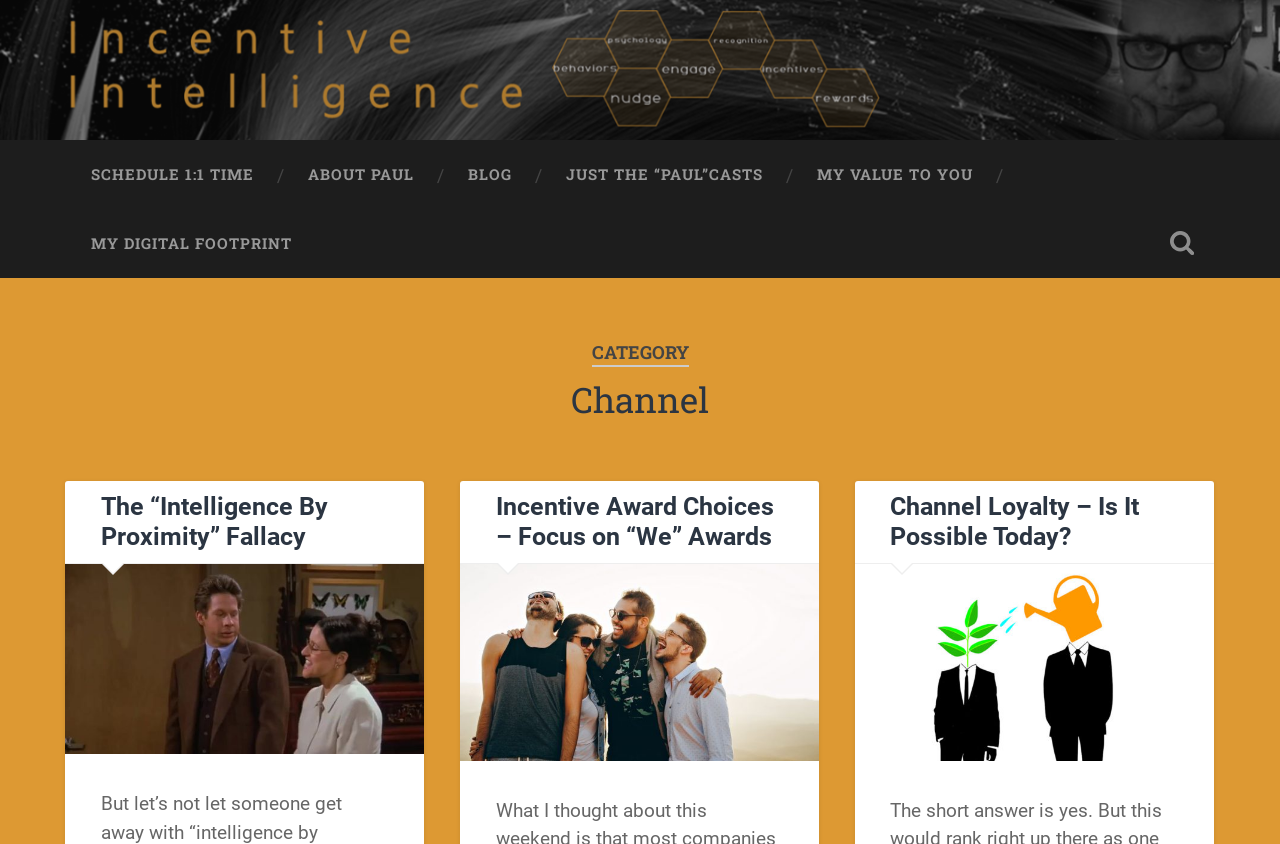What is the purpose of the button on the top-right corner?
Answer with a single word or phrase, using the screenshot for reference.

Toggle search field